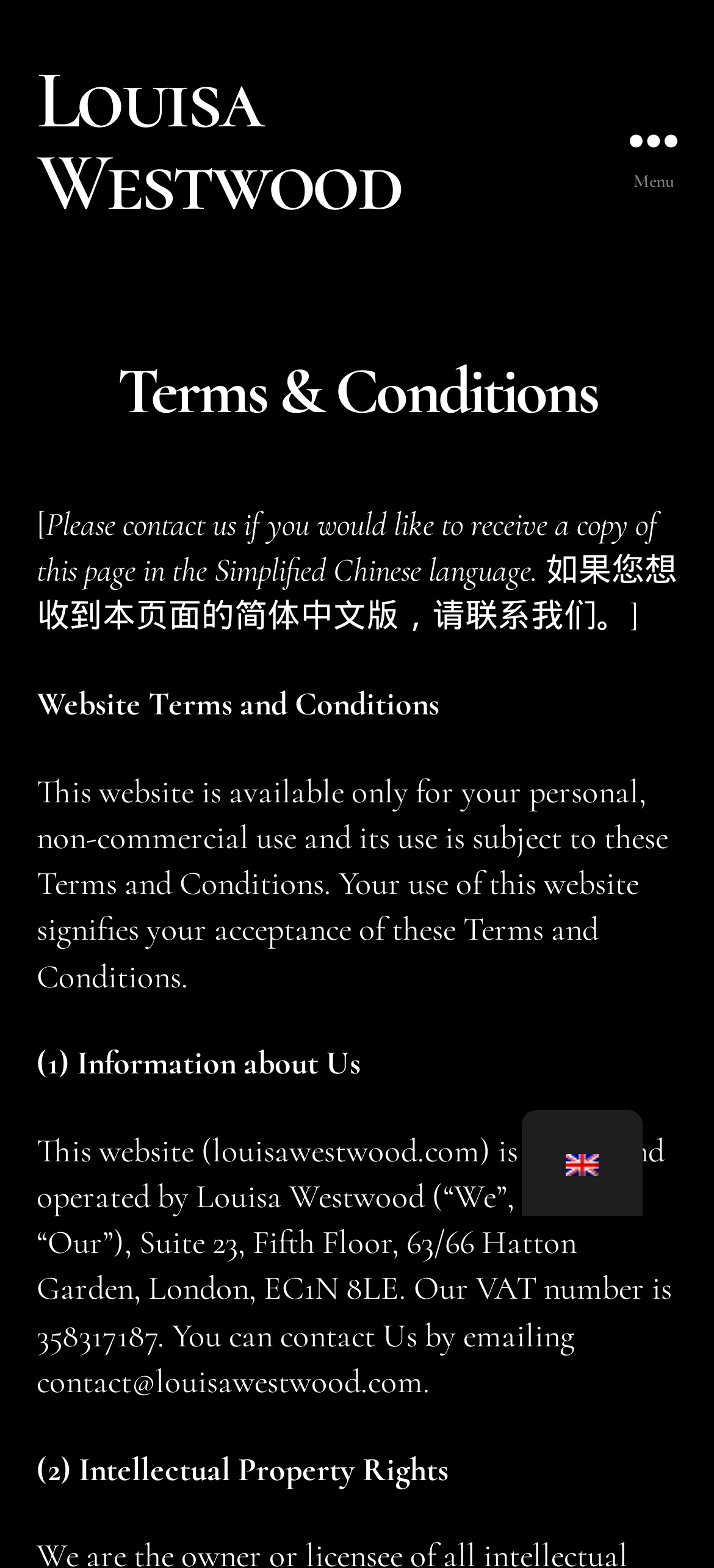What is the address of the website owner?
Carefully examine the image and provide a detailed answer to the question.

The answer can be found in the StaticText element with the text 'This website (louisawestwood.com) is owned and operated by Louisa Westwood (“We”, “Us”, “Our”), Suite 23, Fifth Floor, 63/66 Hatton Garden, London, EC1N 8LE.' which is located in the HeaderAsNonLandmark section of the webpage.